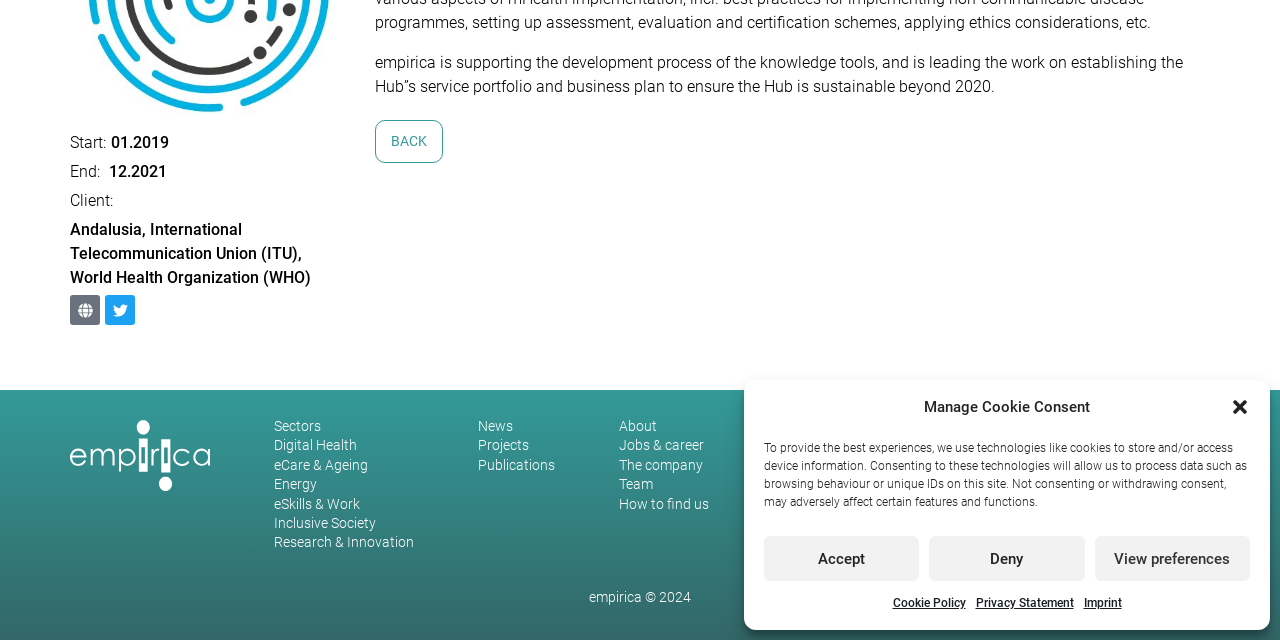Show the bounding box coordinates for the HTML element as described: "Digital Health".

[0.214, 0.687, 0.323, 0.709]